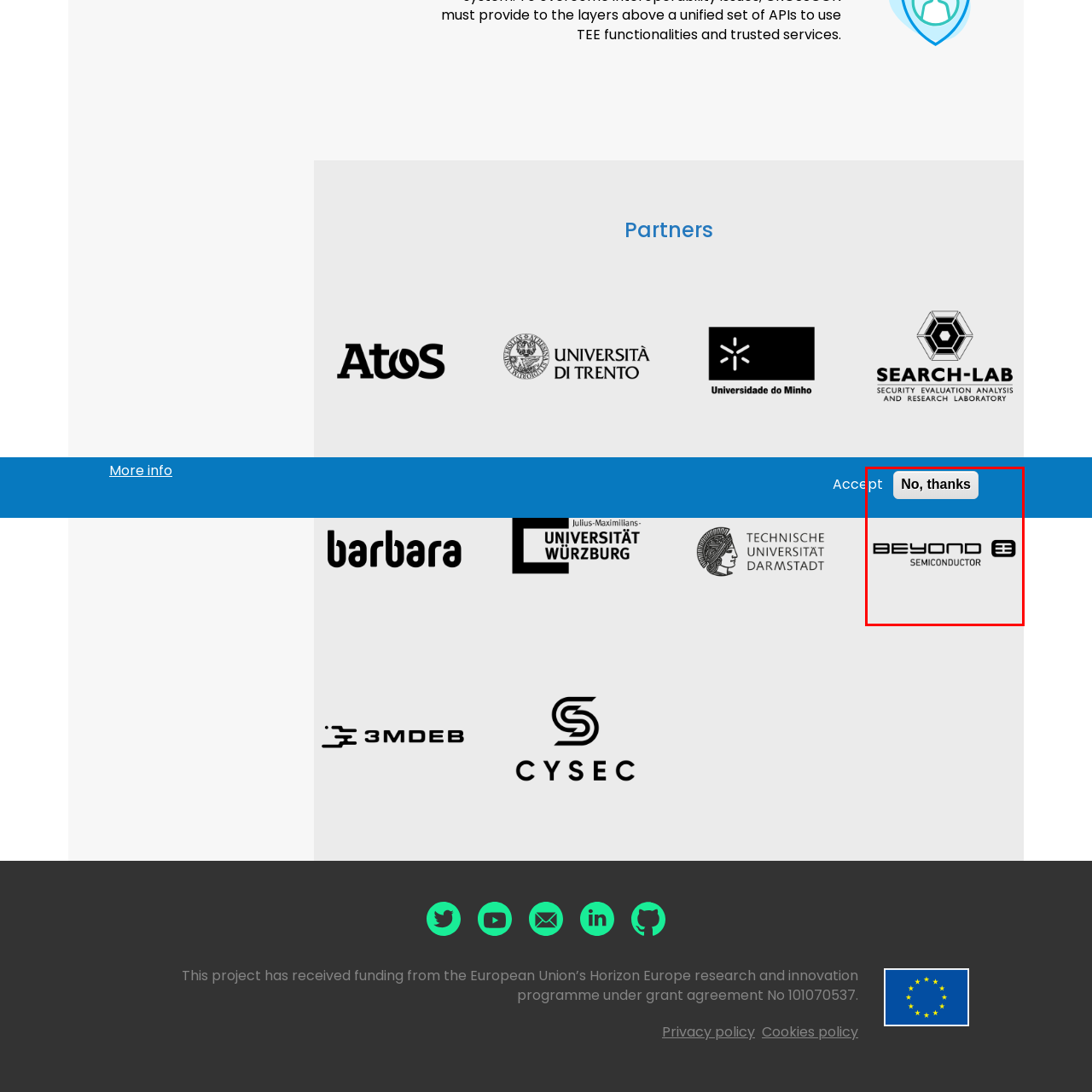Observe the image enclosed by the red border and respond to the subsequent question with a one-word or short phrase:
Is the word 'SEMICONDUCTOR' in bold capital letters?

No